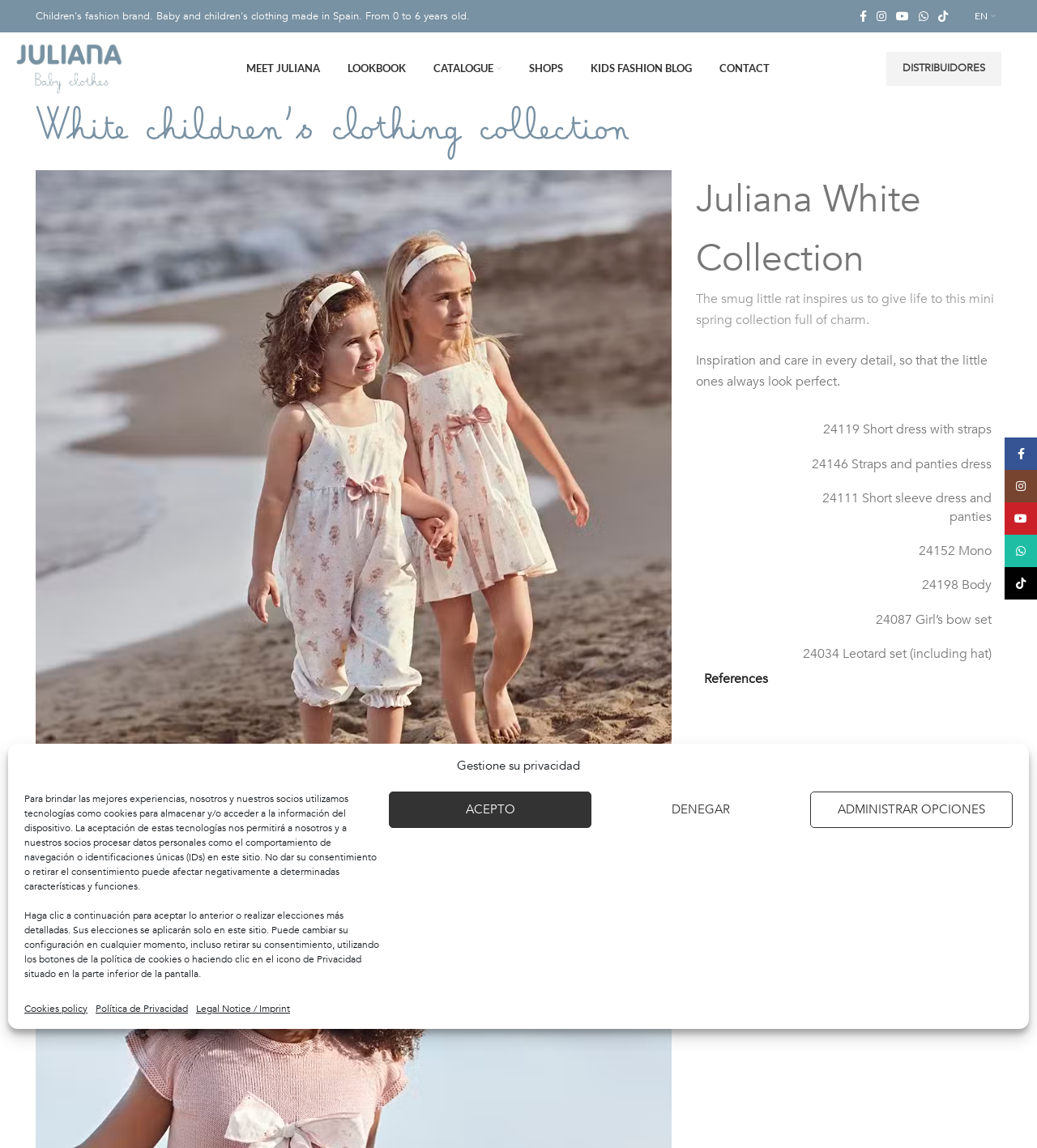Determine the bounding box coordinates of the section to be clicked to follow the instruction: "go to Stars Offline homepage". The coordinates should be given as four float numbers between 0 and 1, formatted as [left, top, right, bottom].

None